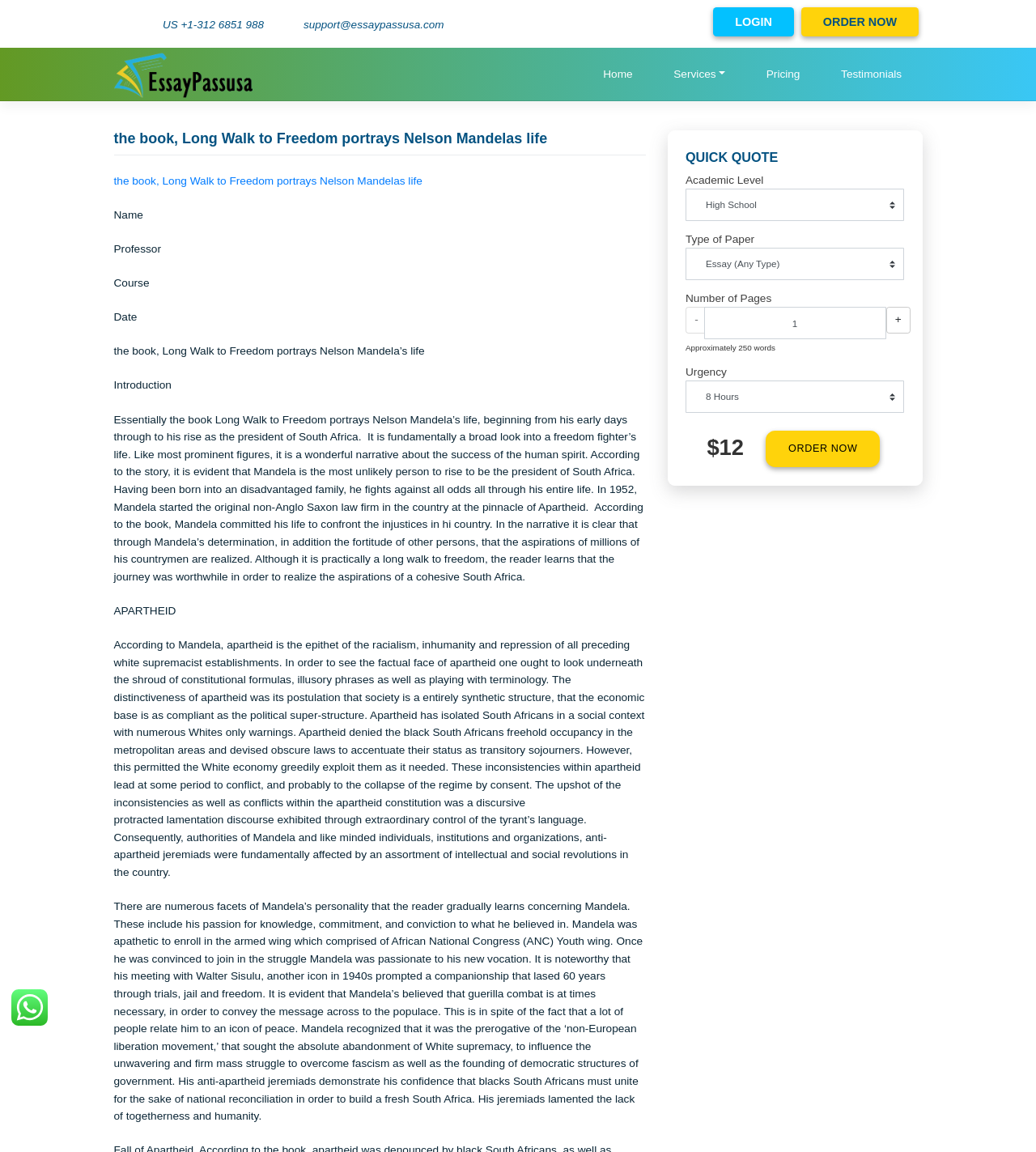Determine the bounding box coordinates for the HTML element described here: "input value="1" name="order_pages" value="1"".

[0.755, 0.296, 0.95, 0.327]